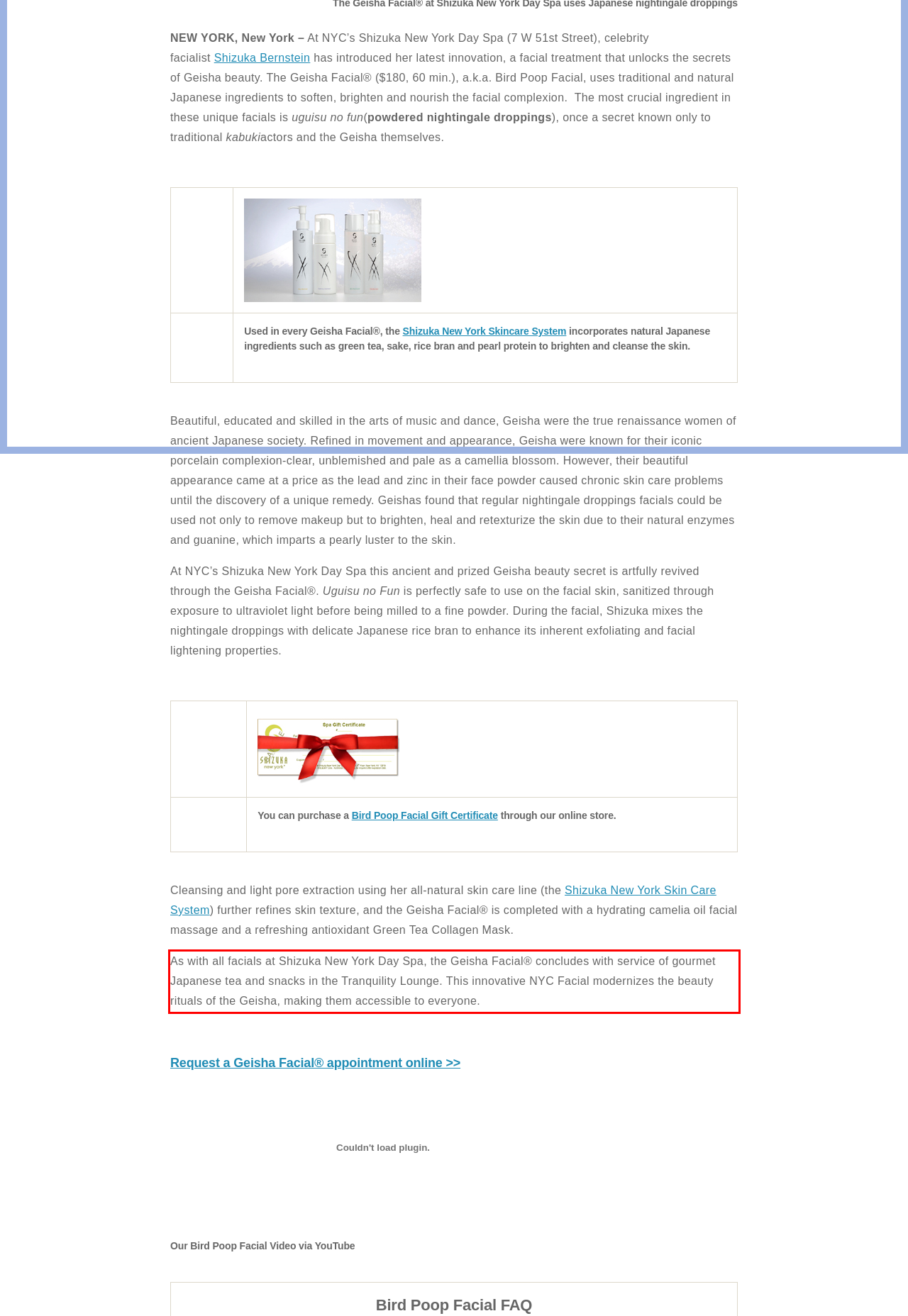You are provided with a screenshot of a webpage that includes a red bounding box. Extract and generate the text content found within the red bounding box.

As with all facials at Shizuka New York Day Spa, the Geisha Facial® concludes with service of gourmet Japanese tea and snacks in the Tranquility Lounge. This innovative NYC Facial modernizes the beauty rituals of the Geisha, making them accessible to everyone.